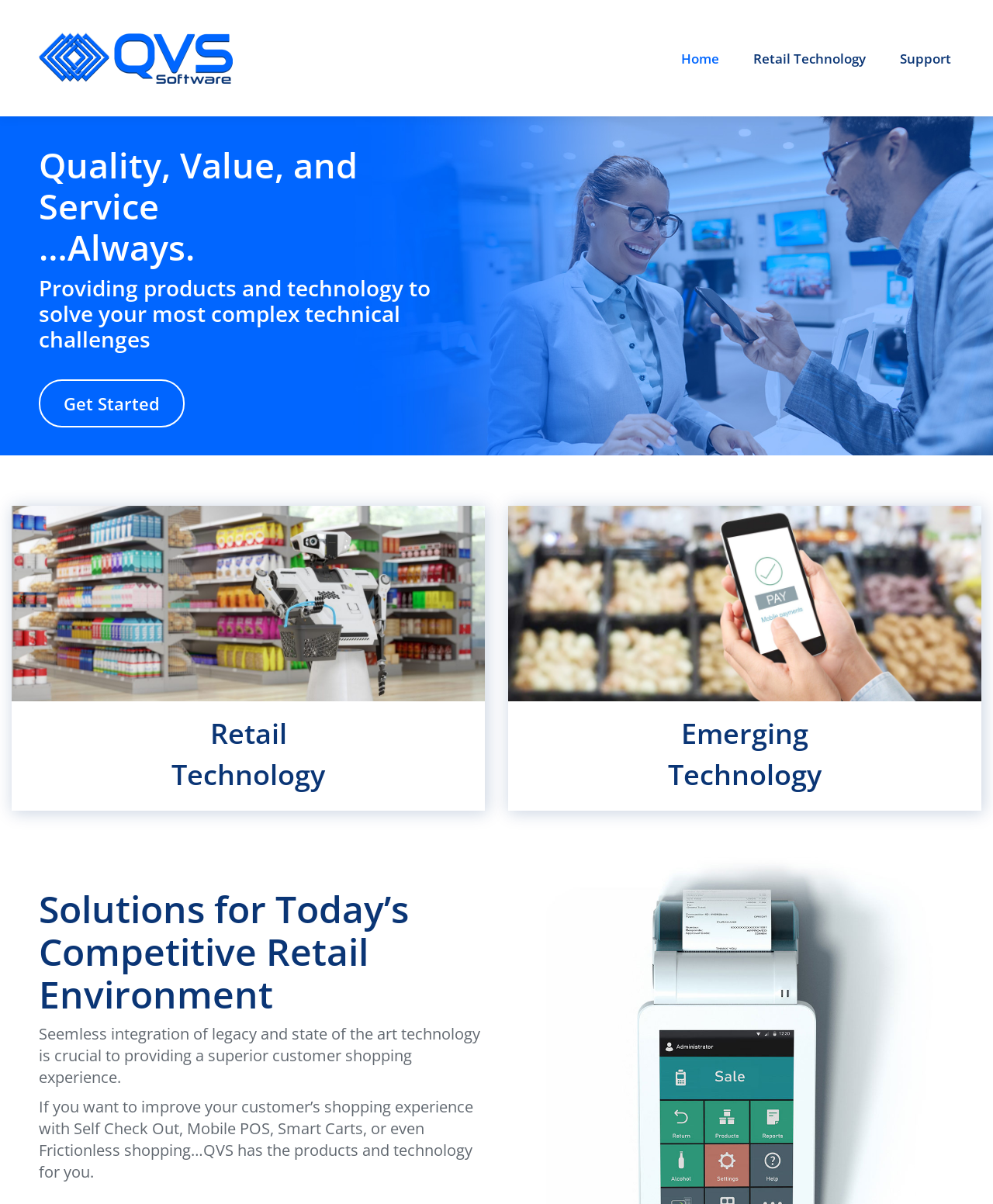What is the company name?
Please provide a single word or phrase as your answer based on the screenshot.

QVS Software